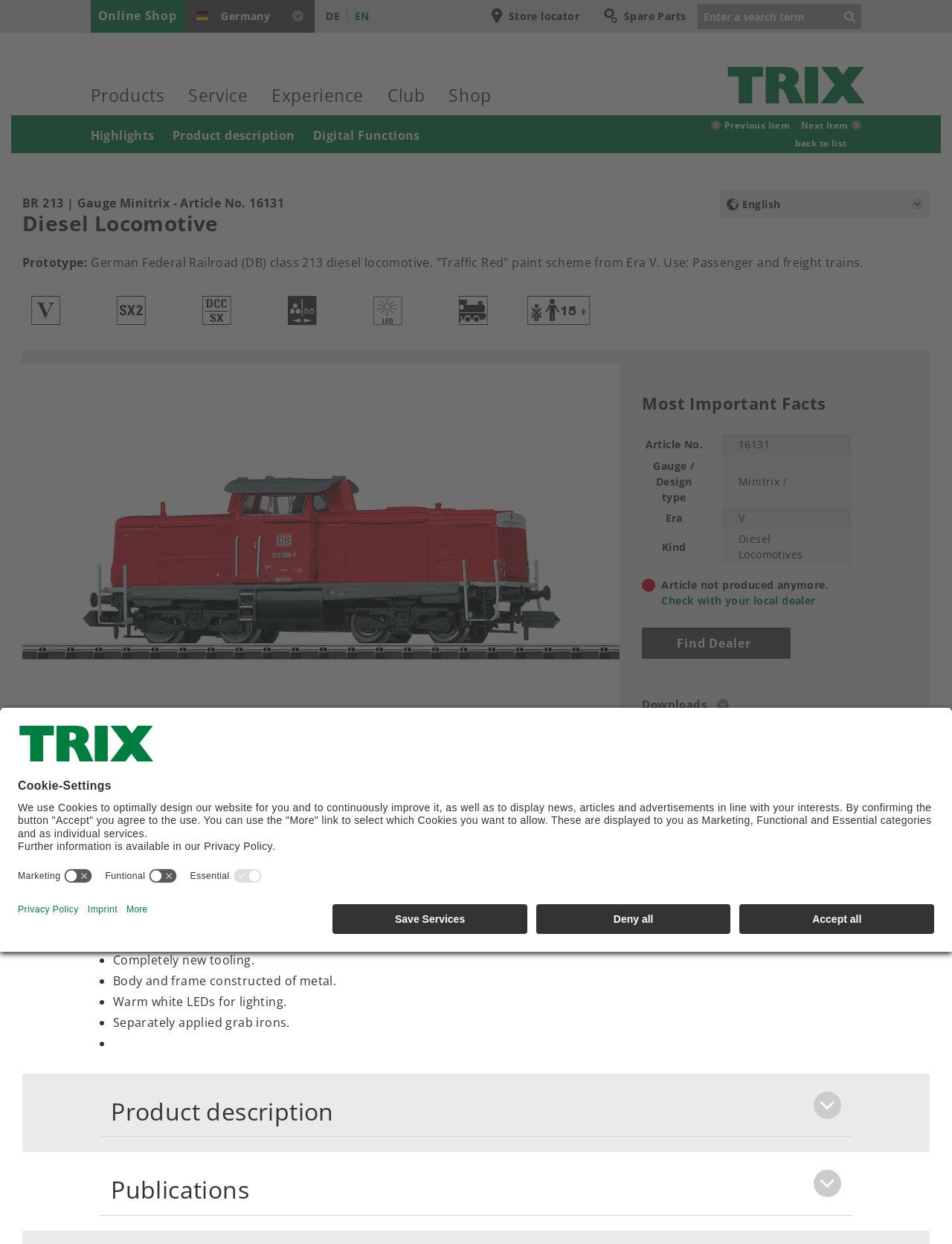What is the kind of the diesel locomotive?
Can you offer a detailed and complete answer to this question?

From the table under 'Most Important Facts', we can see that the kind of the diesel locomotive is Diesel Locomotives, which is mentioned in the row with the header 'Kind'.